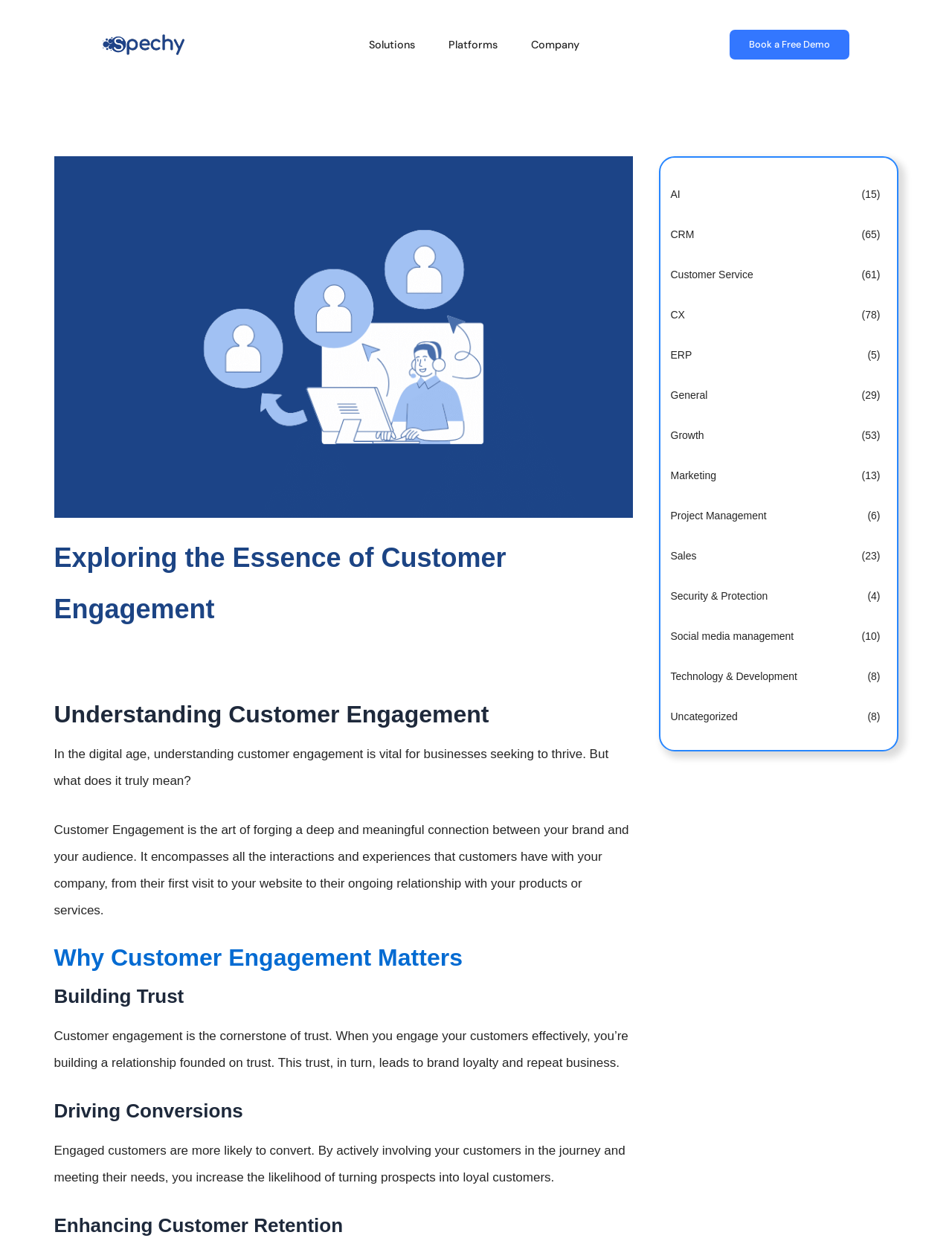How many links are there under the 'Building Trust' section?
Answer with a single word or short phrase according to what you see in the image.

1